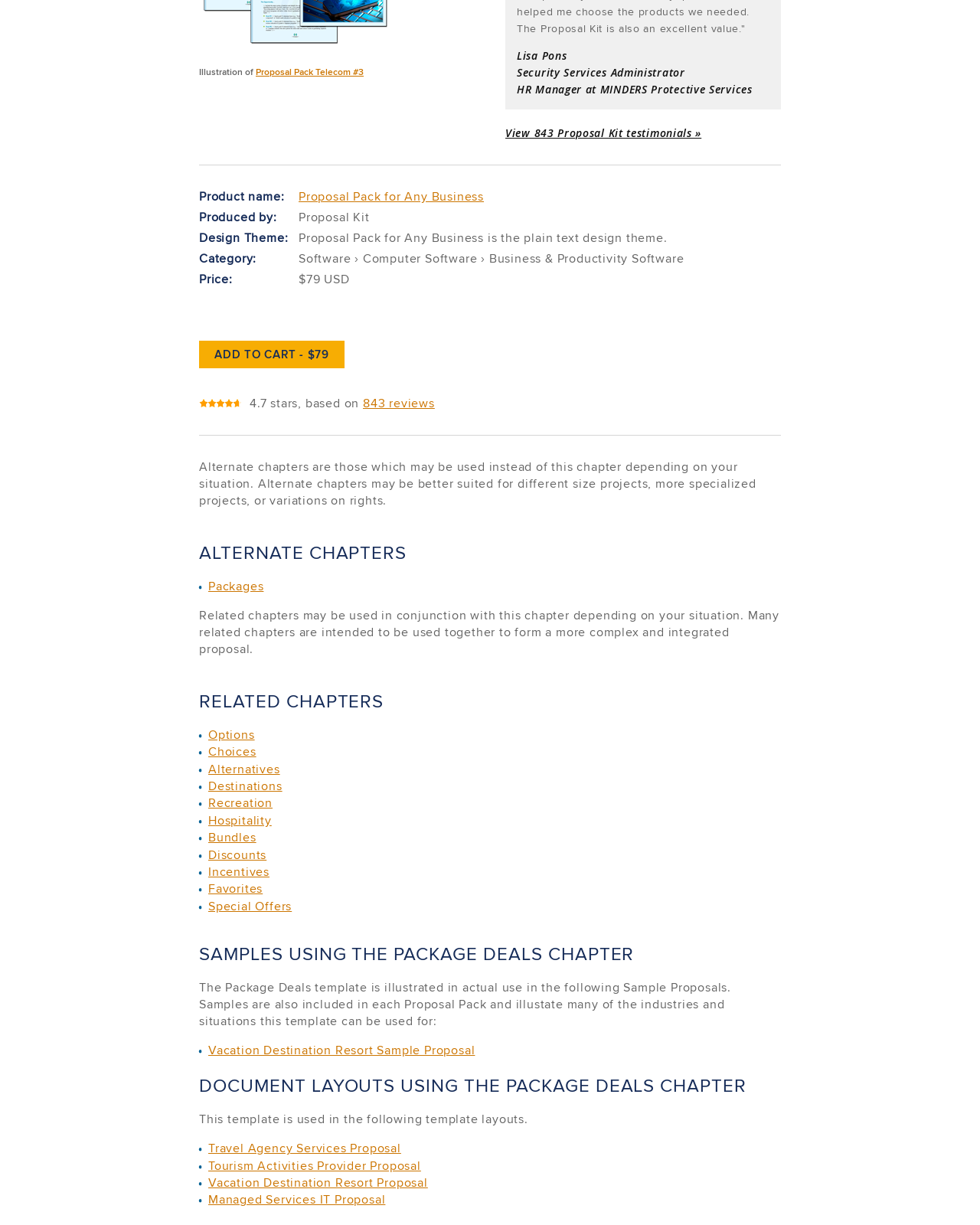What is the category of the product? Based on the screenshot, please respond with a single word or phrase.

Software › Computer Software › Business & Productivity Software